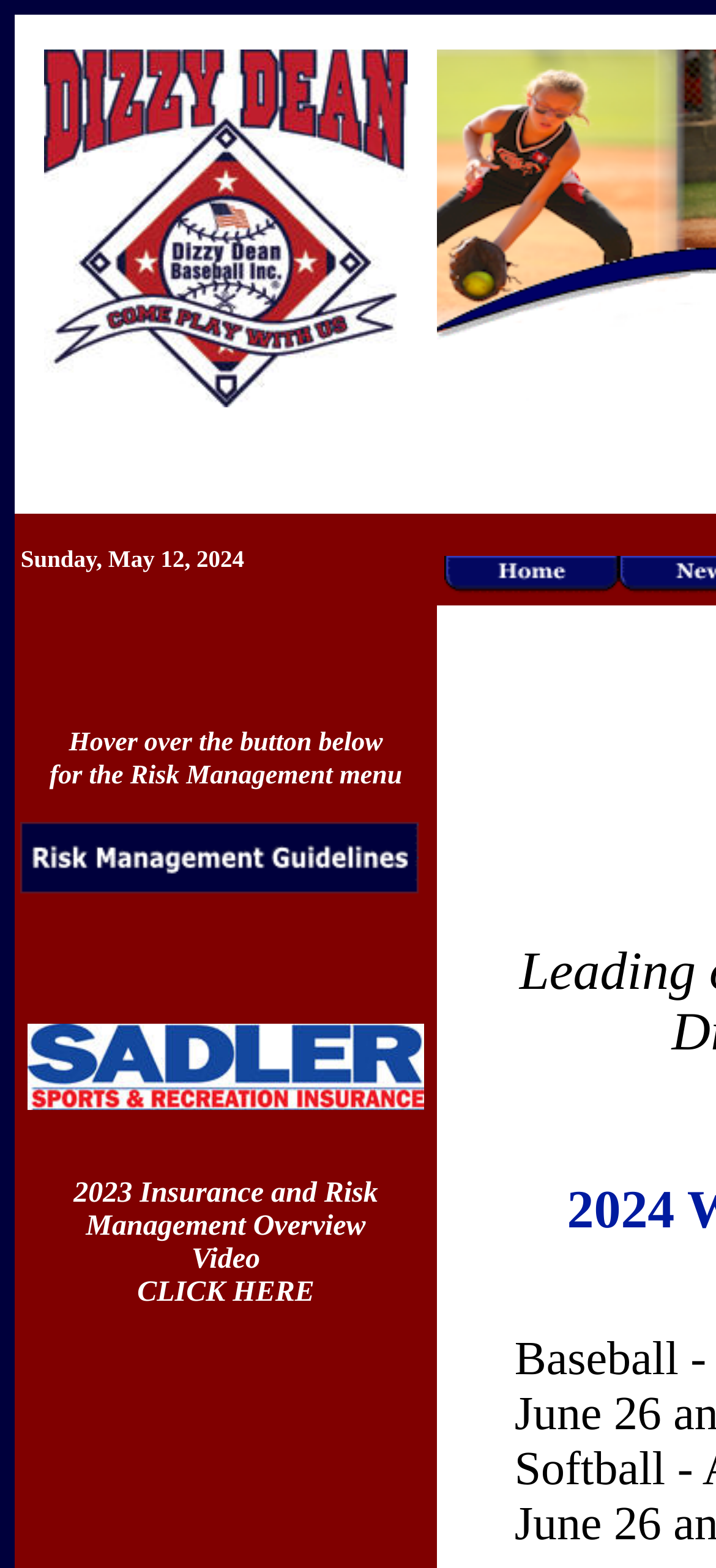What is the text of the second table row? Based on the image, give a response in one word or a short phrase.

Risk Management Guidelines